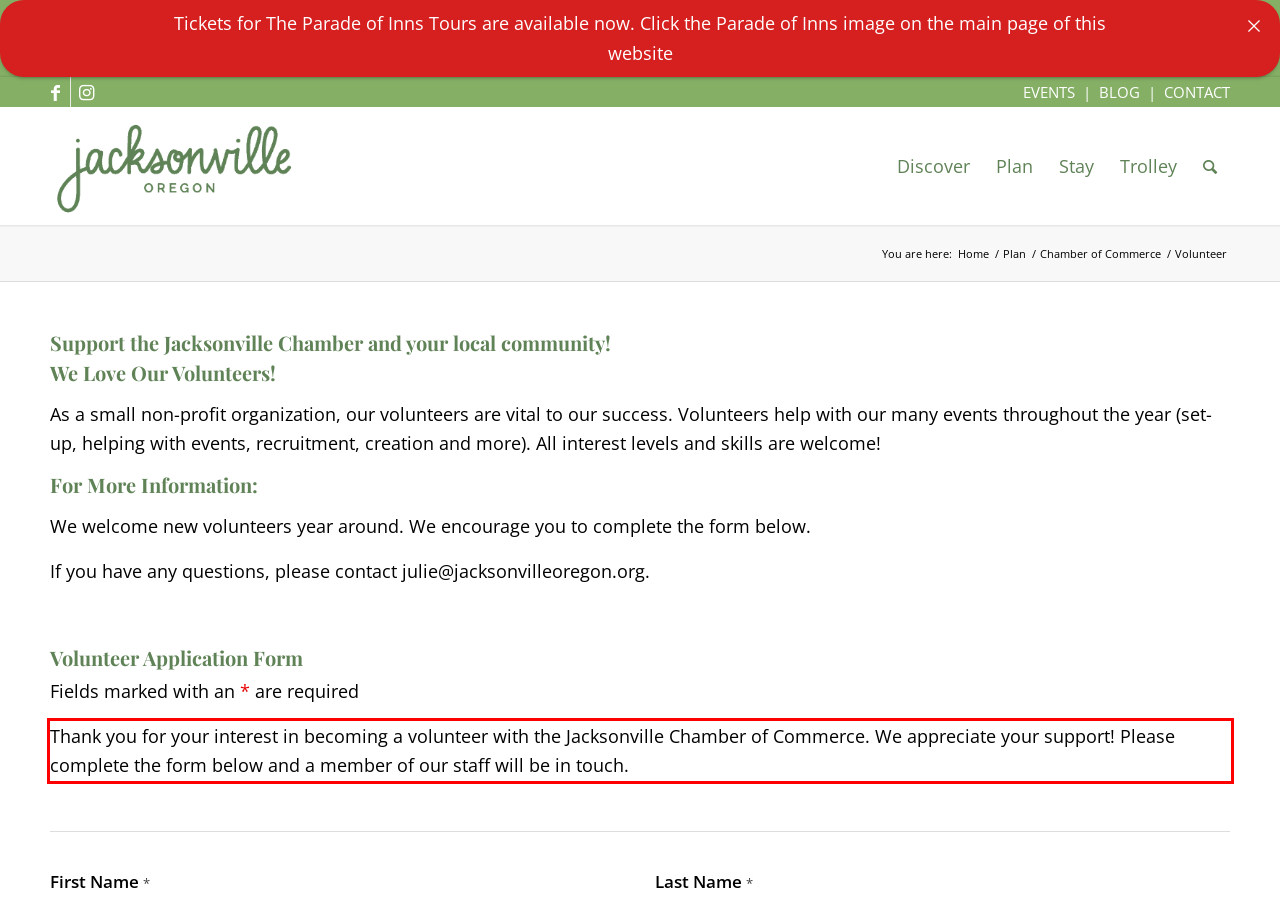Analyze the screenshot of the webpage that features a red bounding box and recognize the text content enclosed within this red bounding box.

Thank you for your interest in becoming a volunteer with the Jacksonville Chamber of Commerce. We appreciate your support! Please complete the form below and a member of our staff will be in touch.